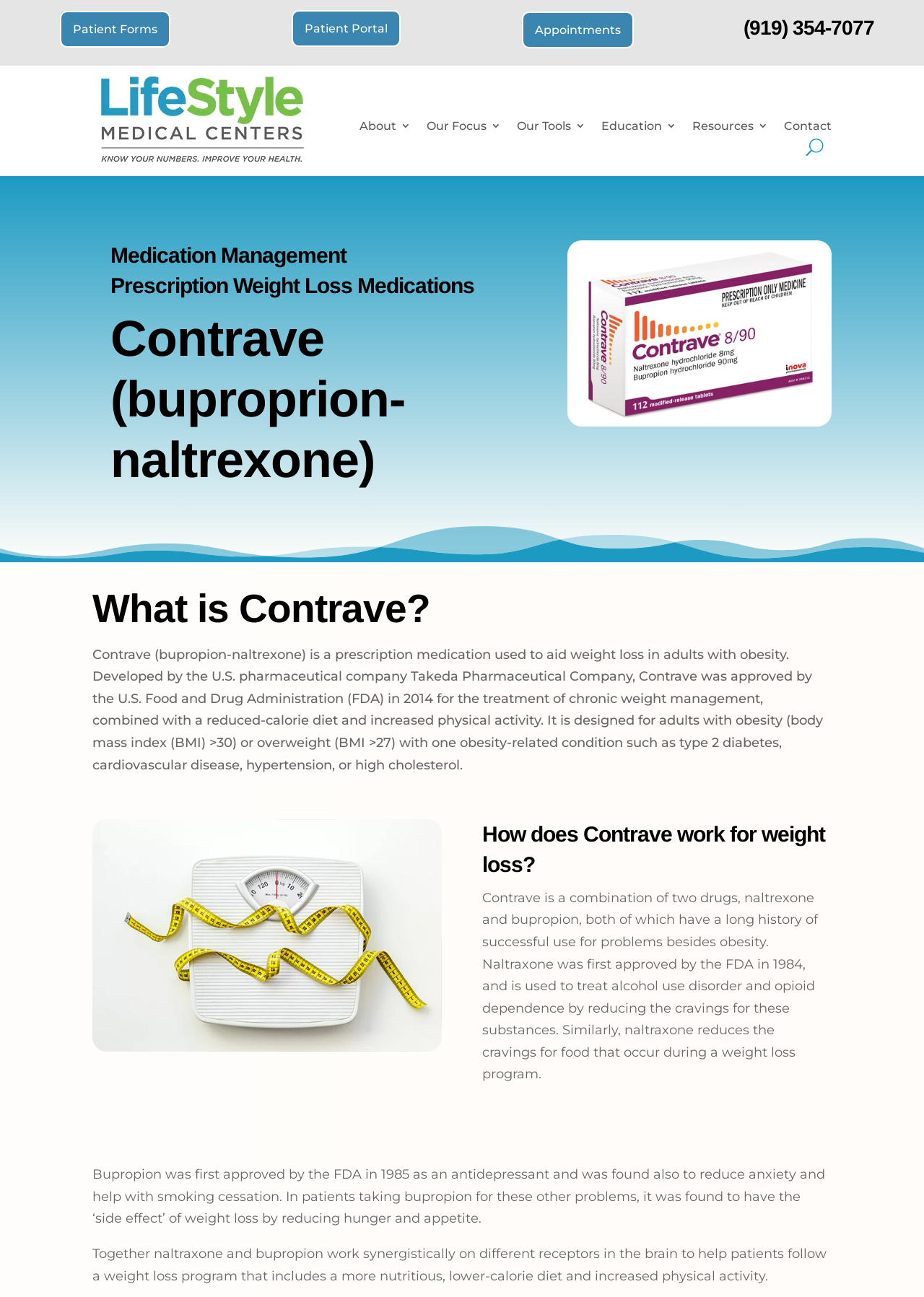Refer to the image and answer the question with as much detail as possible: What is the purpose of naltrexone in Contrave?

According to the webpage, naltrexone reduces the cravings for food that occur during a weight loss program, as stated in the StaticText element with the description 'Naltraxone reduces the cravings for food that occur during a weight loss program.'